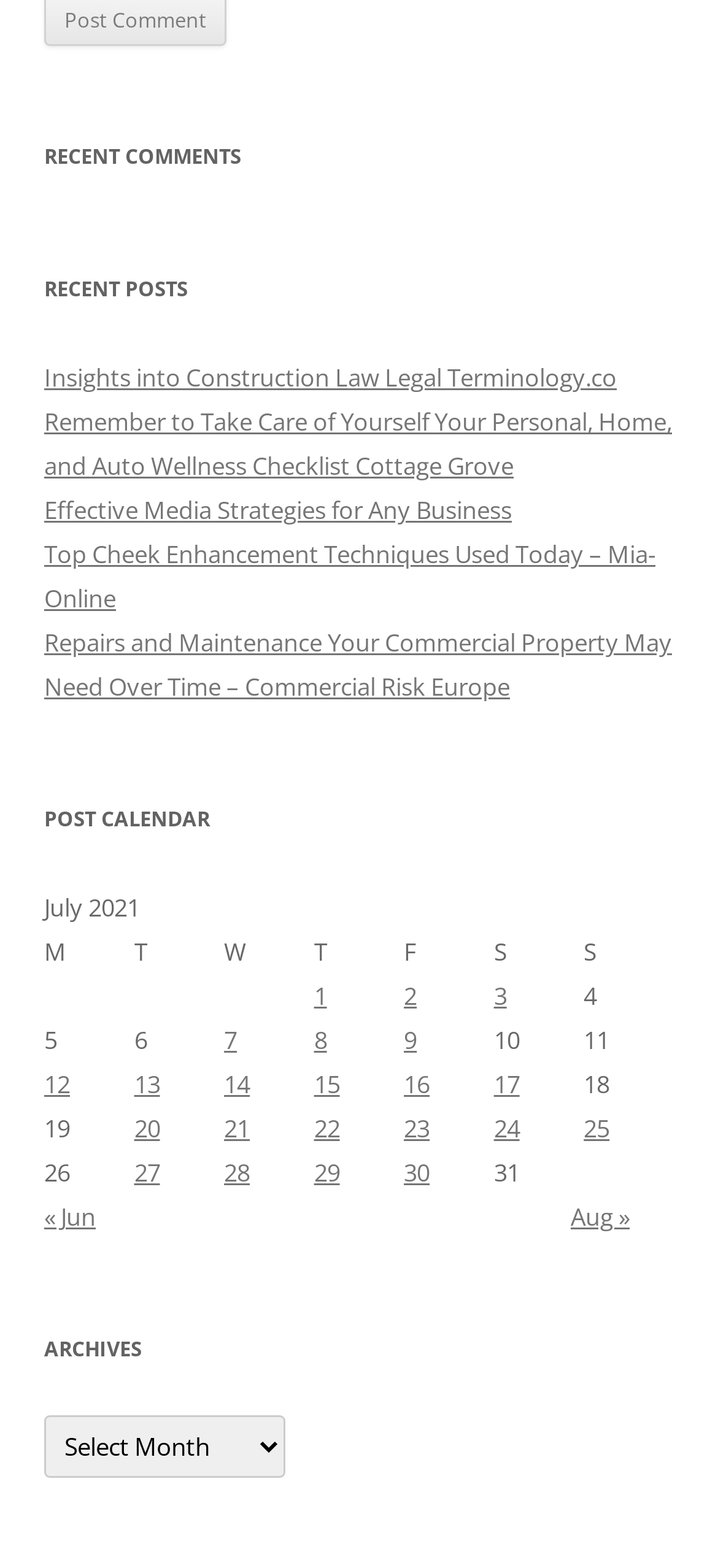Can you determine the bounding box coordinates of the area that needs to be clicked to fulfill the following instruction: "click on agen126 link"?

None